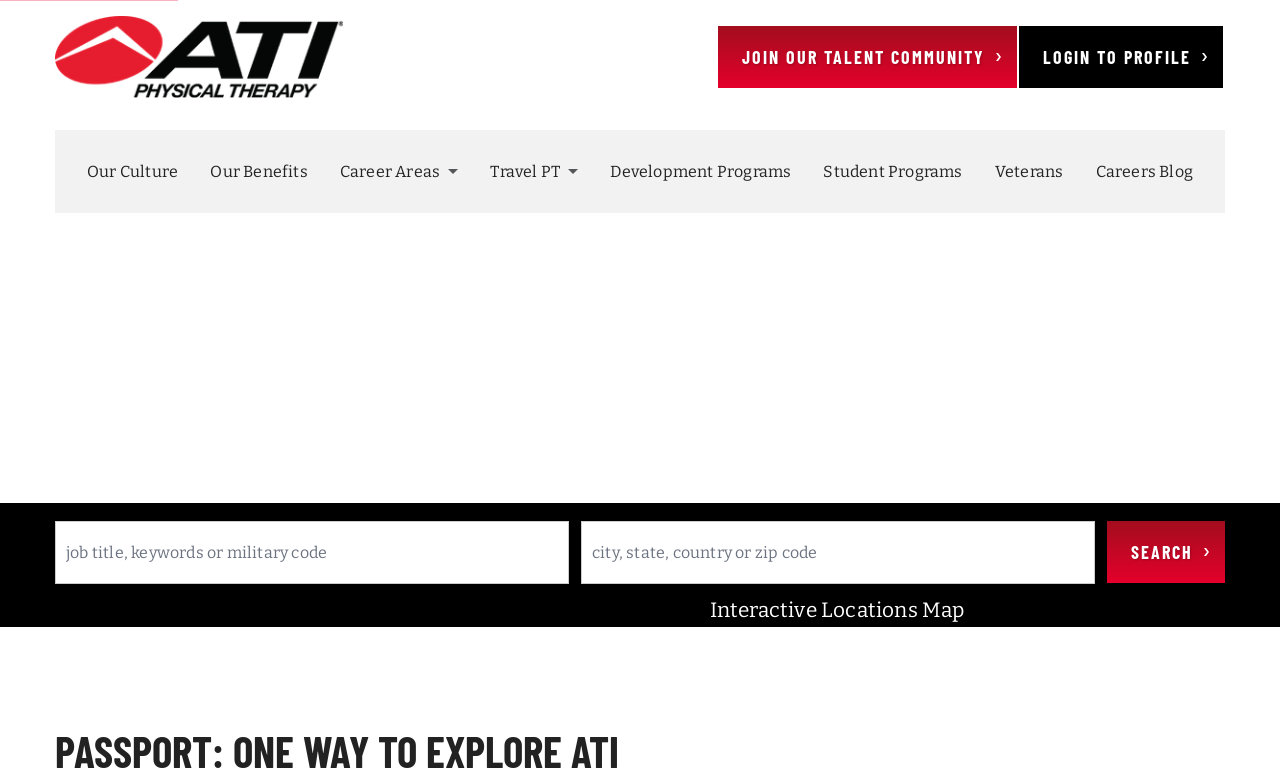What are the categories of careers available?
Please look at the screenshot and answer in one word or a short phrase.

Career Areas, Travel PT, etc.